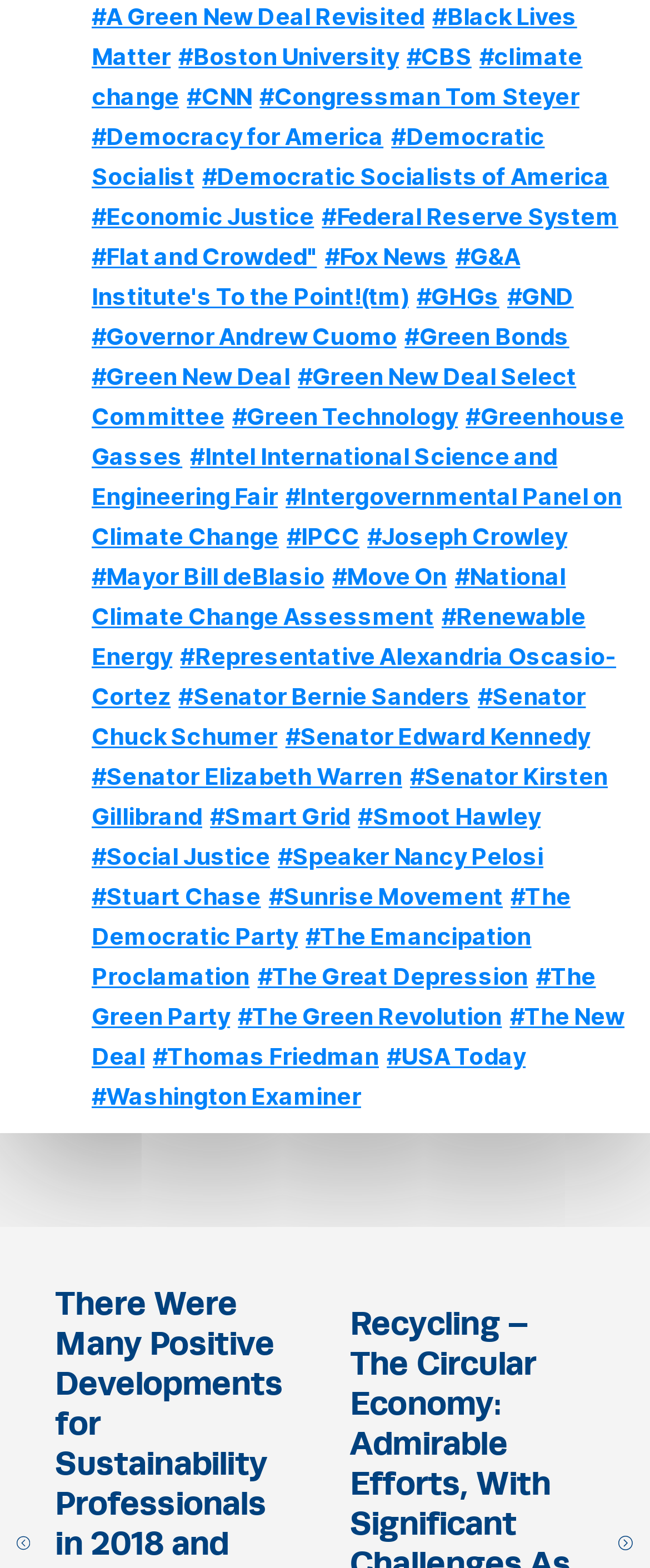Extract the bounding box coordinates for the UI element described by the text: "#Democratic Socialists of America". The coordinates should be in the form of [left, top, right, bottom] with values between 0 and 1.

[0.311, 0.103, 0.937, 0.121]